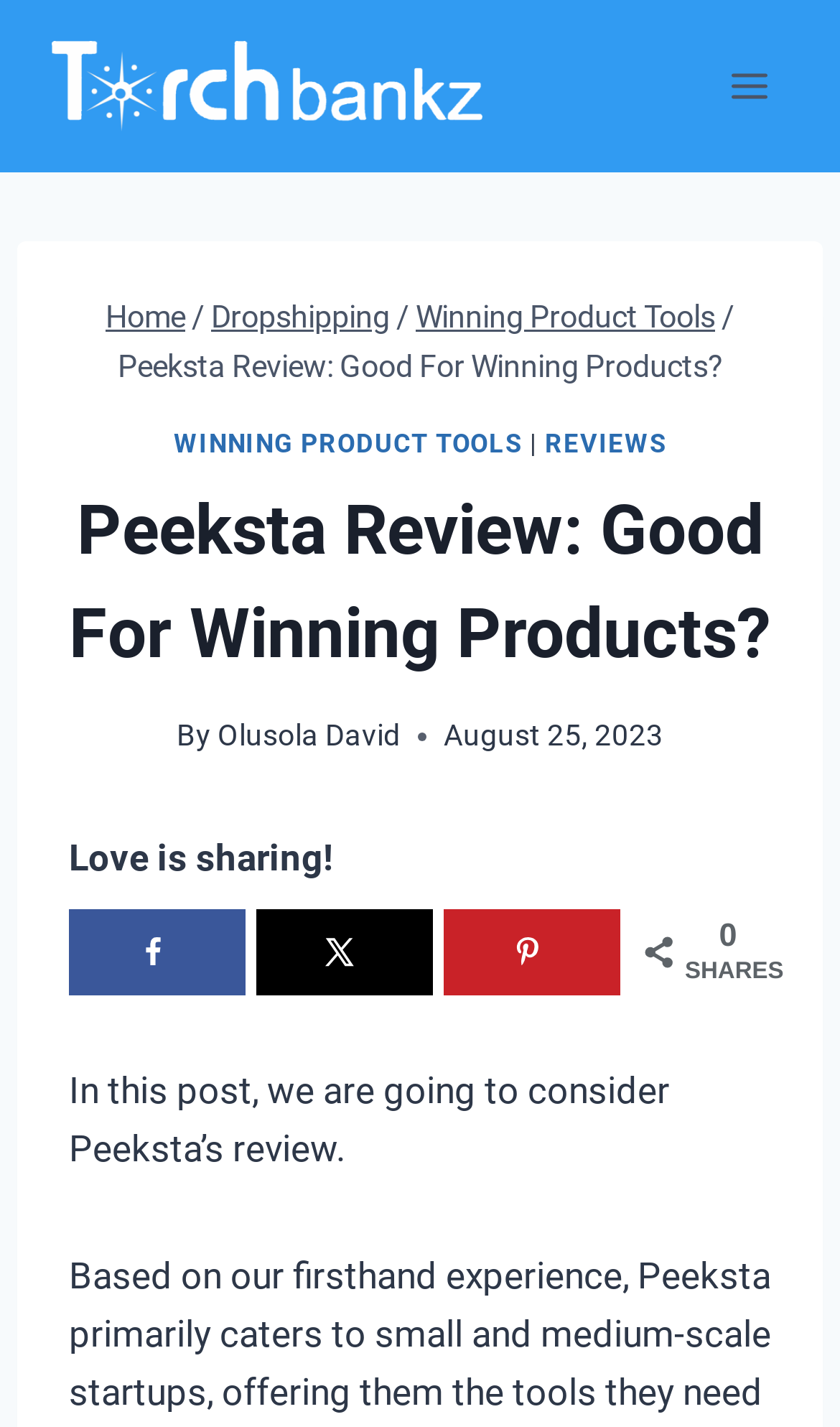Identify the bounding box coordinates of the area that should be clicked in order to complete the given instruction: "Click the torchbankz logo". The bounding box coordinates should be four float numbers between 0 and 1, i.e., [left, top, right, bottom].

[0.062, 0.028, 0.618, 0.093]